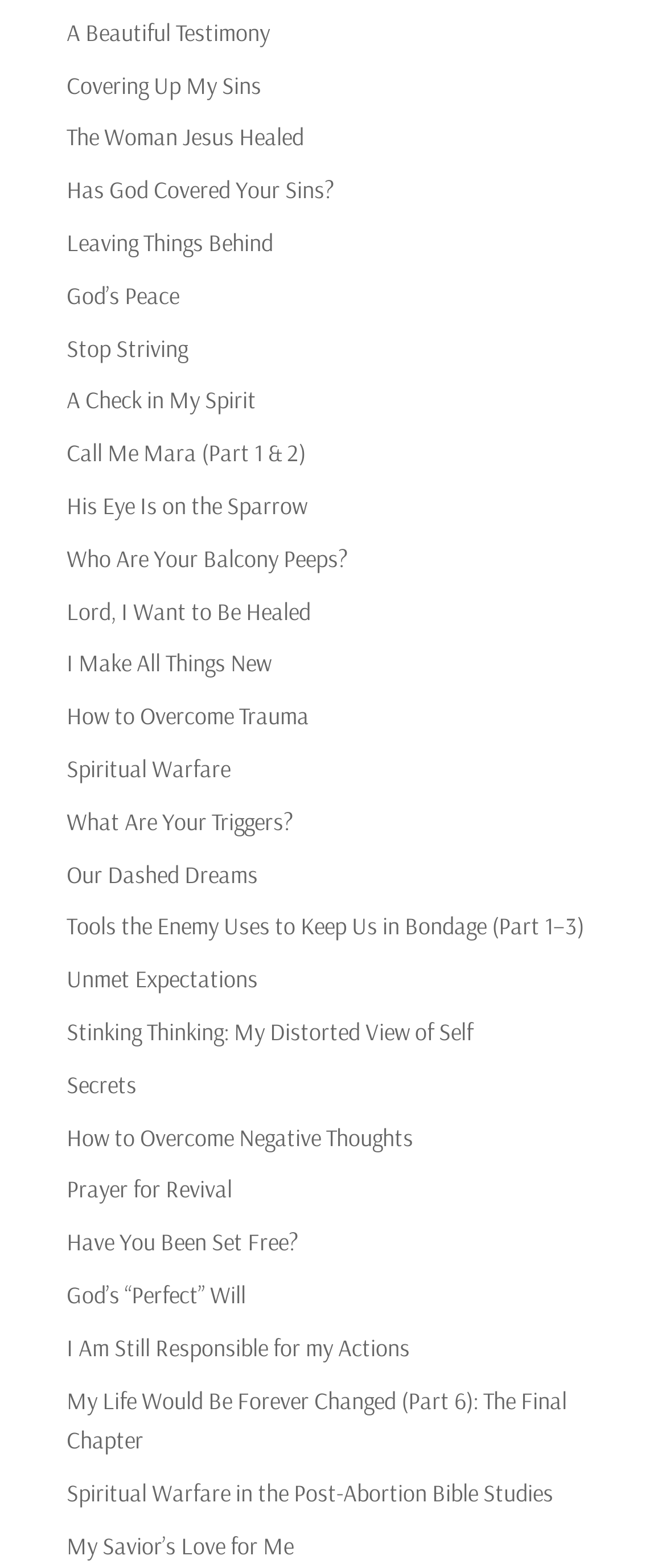Is there a link with a title that mentions 'Spiritual Warfare'?
Using the information from the image, give a concise answer in one word or a short phrase.

Yes